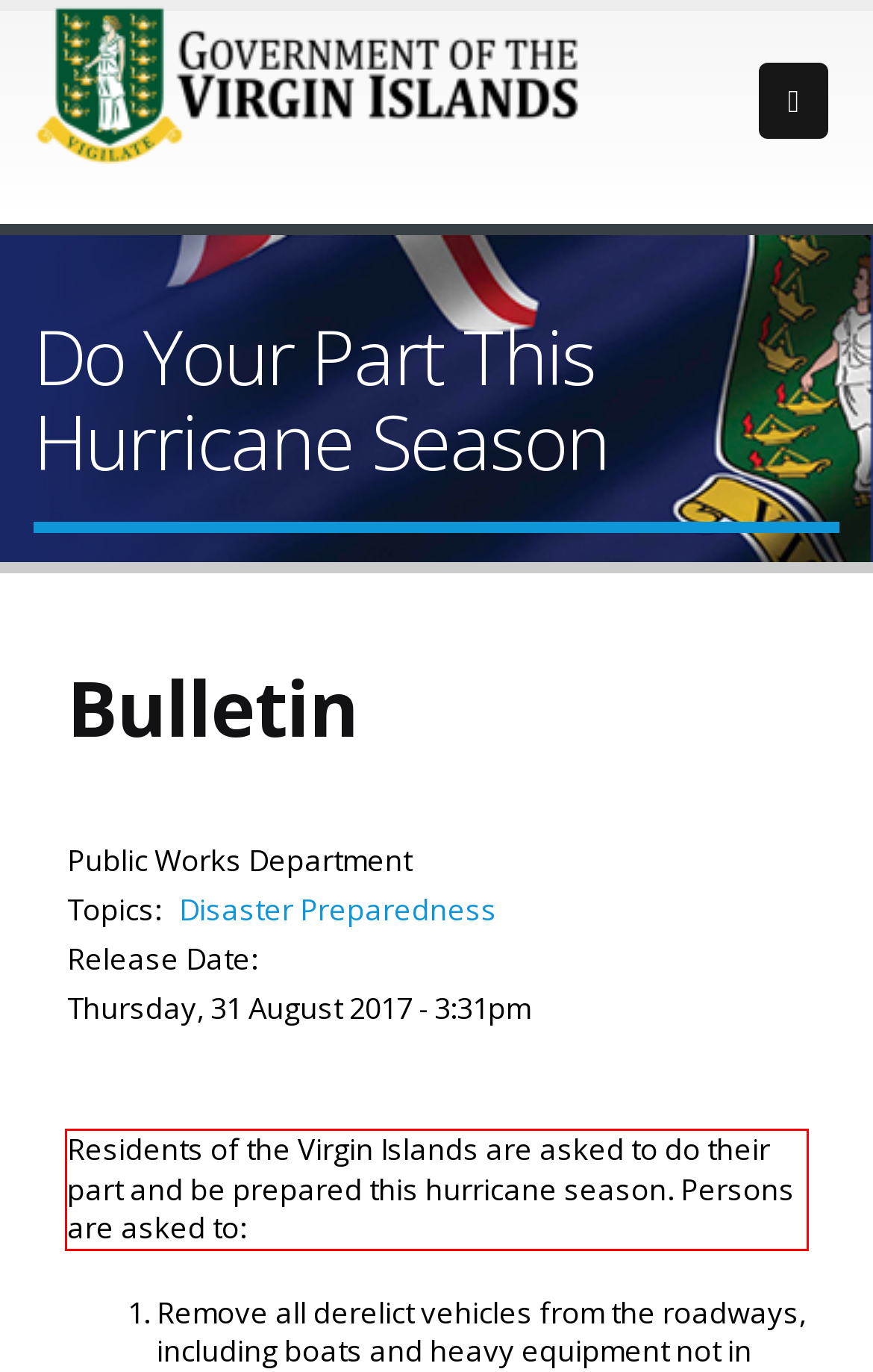Examine the screenshot of the webpage, locate the red bounding box, and generate the text contained within it.

Residents of the Virgin Islands are asked to do their part and be prepared this hurricane season. Persons are asked to: